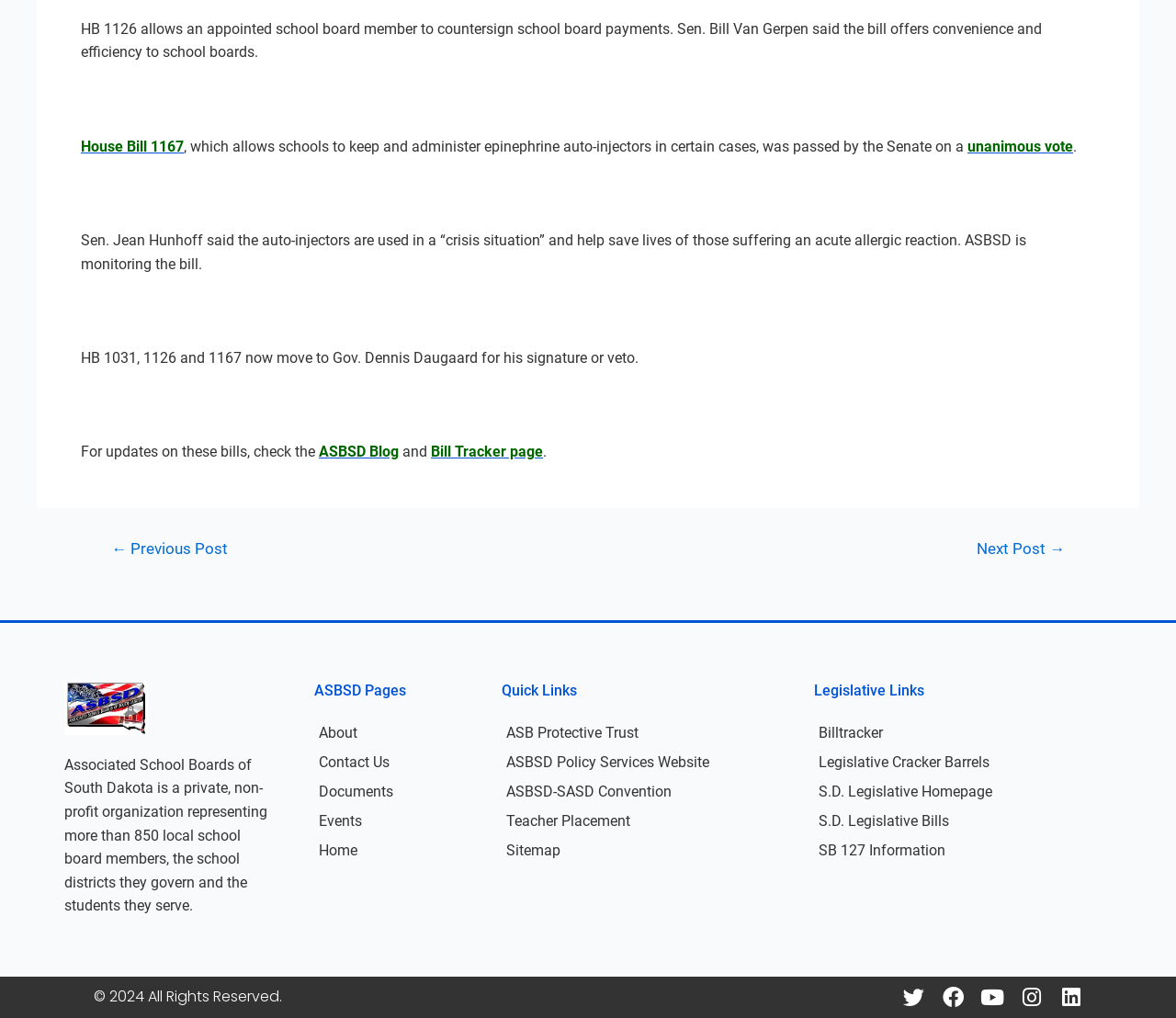Locate the UI element described as follows: "ASBSD-SASD Convention". Return the bounding box coordinates as four float numbers between 0 and 1 in the order [left, top, right, bottom].

[0.415, 0.763, 0.68, 0.792]